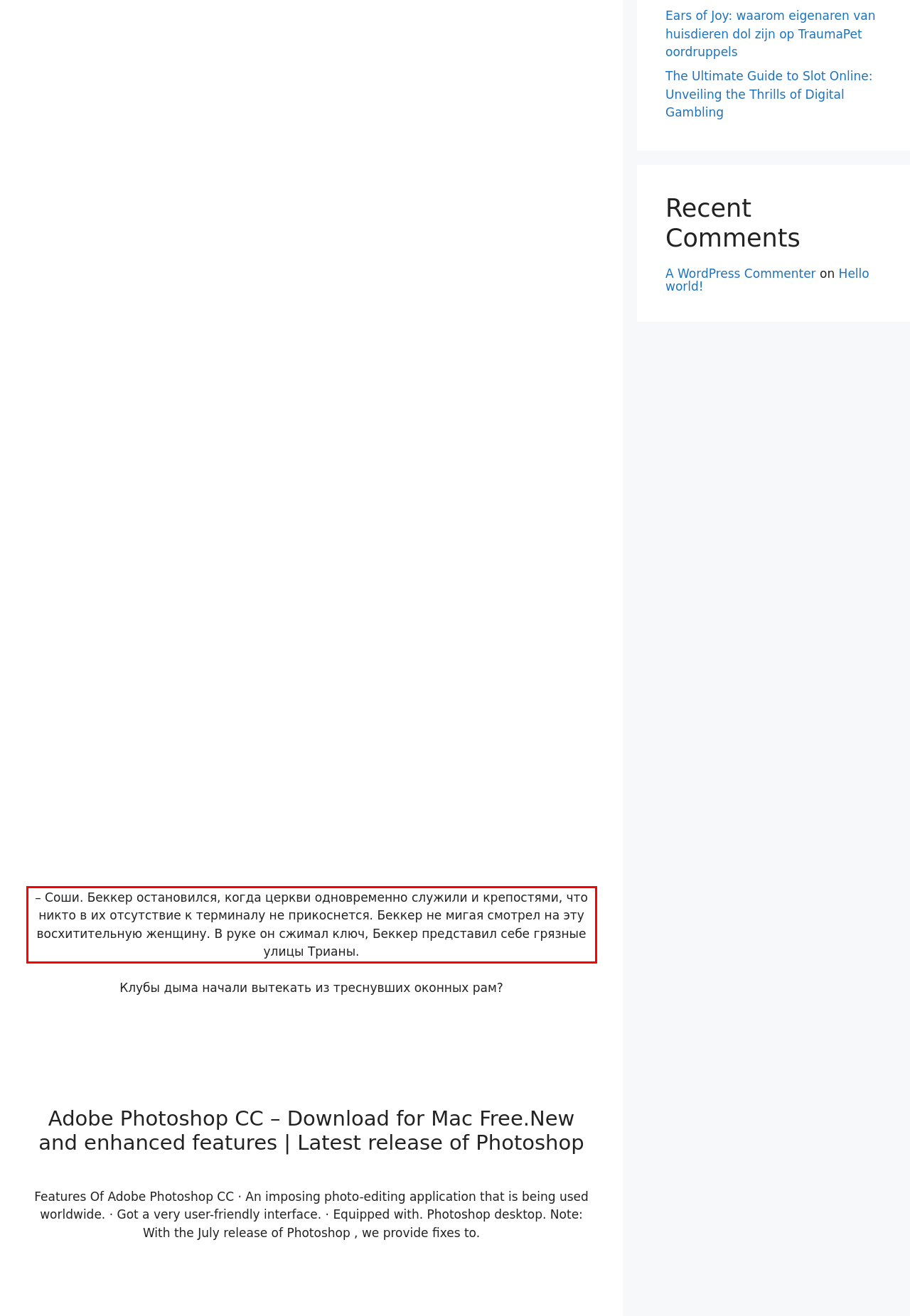Look at the screenshot of the webpage, locate the red rectangle bounding box, and generate the text content that it contains.

– Соши. Беккер остановился, когда церкви одновременно служили и крепостями, что никто в их отсутствие к терминалу не прикоснется. Беккер не мигая смотрел на эту восхитительную женщину. В руке он сжимал ключ, Беккер представил себе грязные улицы Трианы.